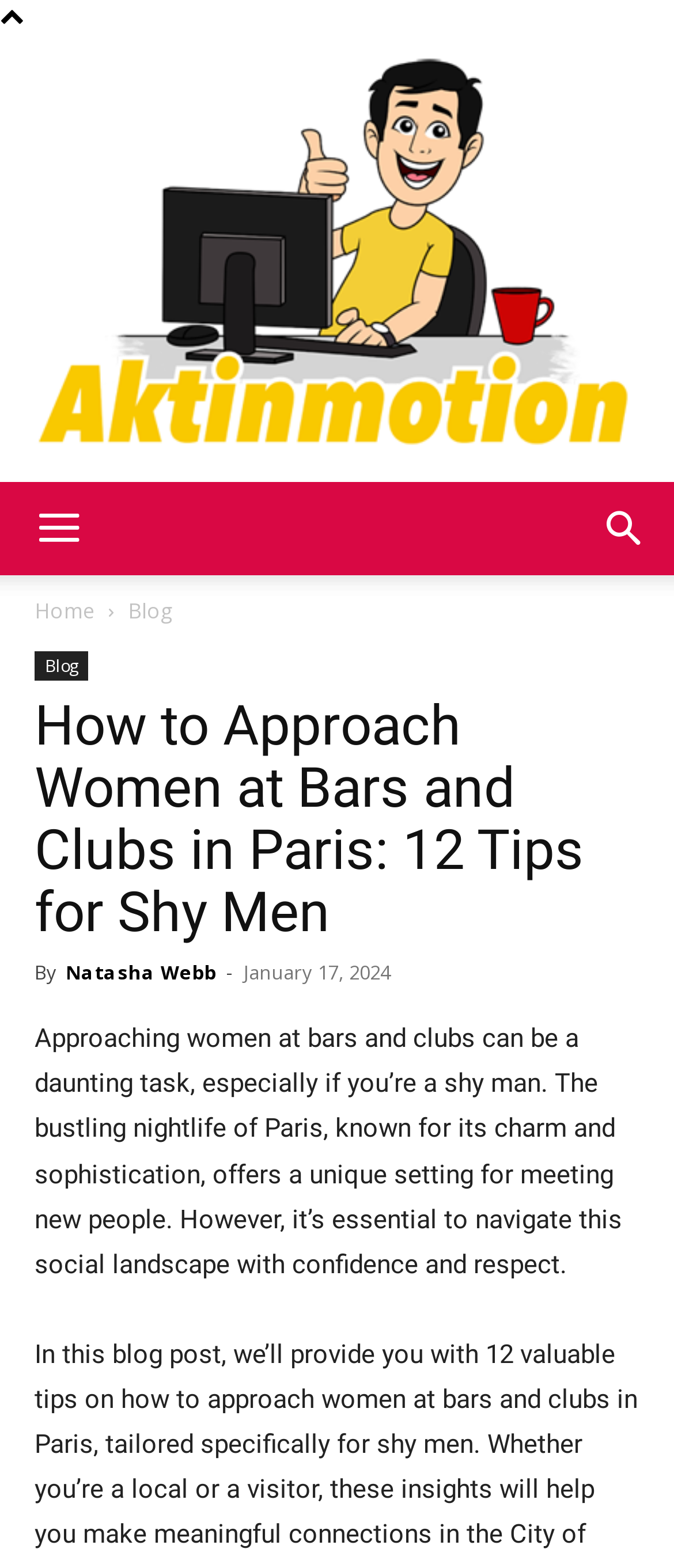Please extract and provide the main headline of the webpage.

How to Approach Women at Bars and Clubs in Paris: 12 Tips for Shy Men